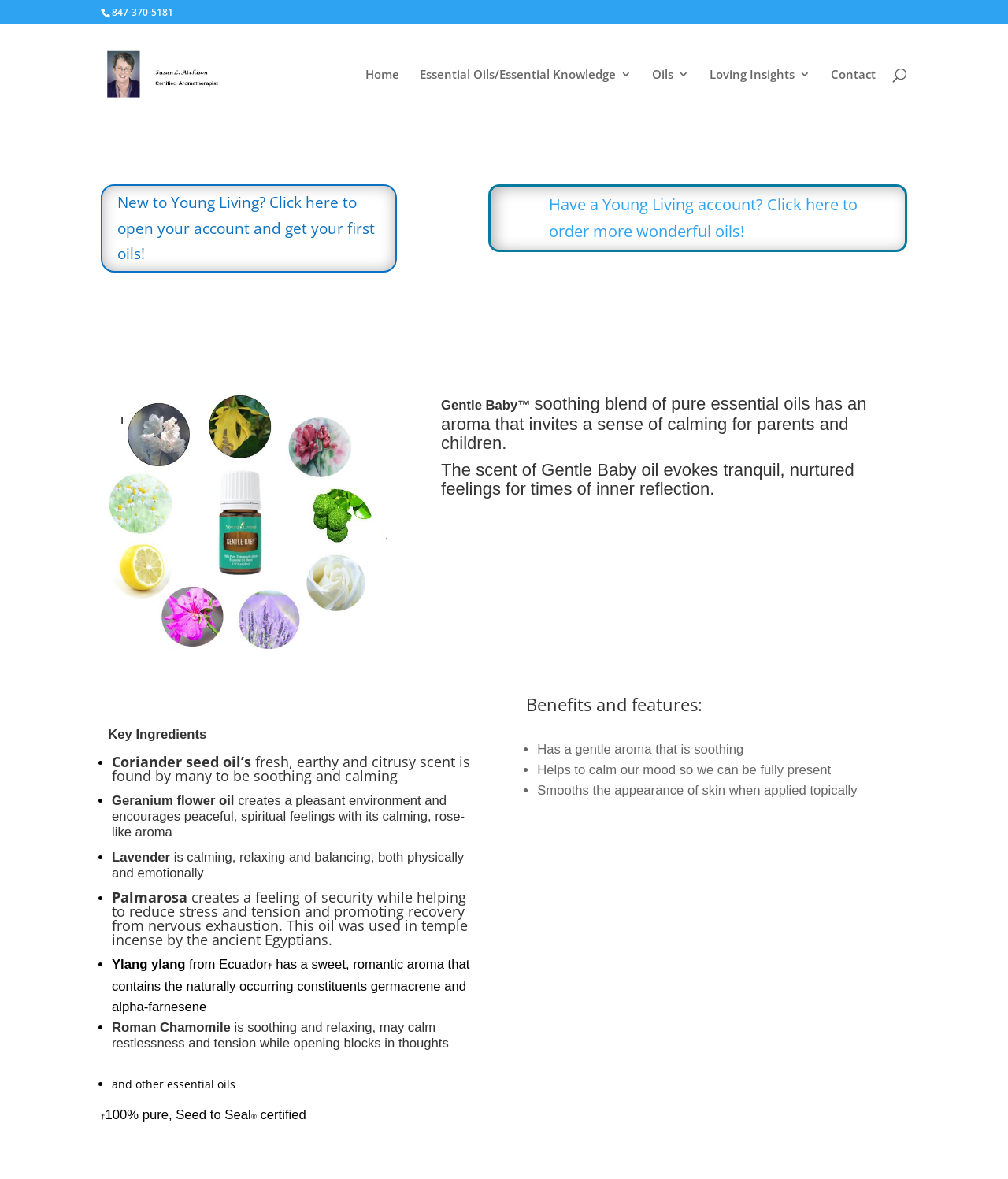Generate a comprehensive description of the webpage.

This webpage appears to be a product page for an essential oil called Gentle Baby. At the top left corner, there is a phone number "847-370-5181" and a link to "Oils On" with an accompanying image. Below this, there are several navigation links, including "Home", "Essential Oils/Essential Knowledge 3", "Oils 3", "Loving Insights 3", and "Contact". 

On the top right side, there is a search bar with a prompt "Search for:". Below this, there are two calls-to-action: one for new customers to open an account and another for existing customers to order more oils. 

The main content of the page is dedicated to the Gentle Baby oil. There is a large image of the oil, followed by three headings that describe its benefits, including its calming and soothing effects. 

Below this, there is a list of key ingredients, each with a brief description. The ingredients include Coriander seed oil, Geranium flower oil, Lavender, Palmarosa, Ylang ylang, and Roman Chamomile. 

Further down, there is a section titled "Benefits and features:", which lists several benefits of the oil, including its gentle aroma, calming effects, and ability to smooth the appearance of skin when applied topically. 

Throughout the page, there are several instances of the "†" symbol, which indicates that the oil is 100% pure and Seed to Seal certified.